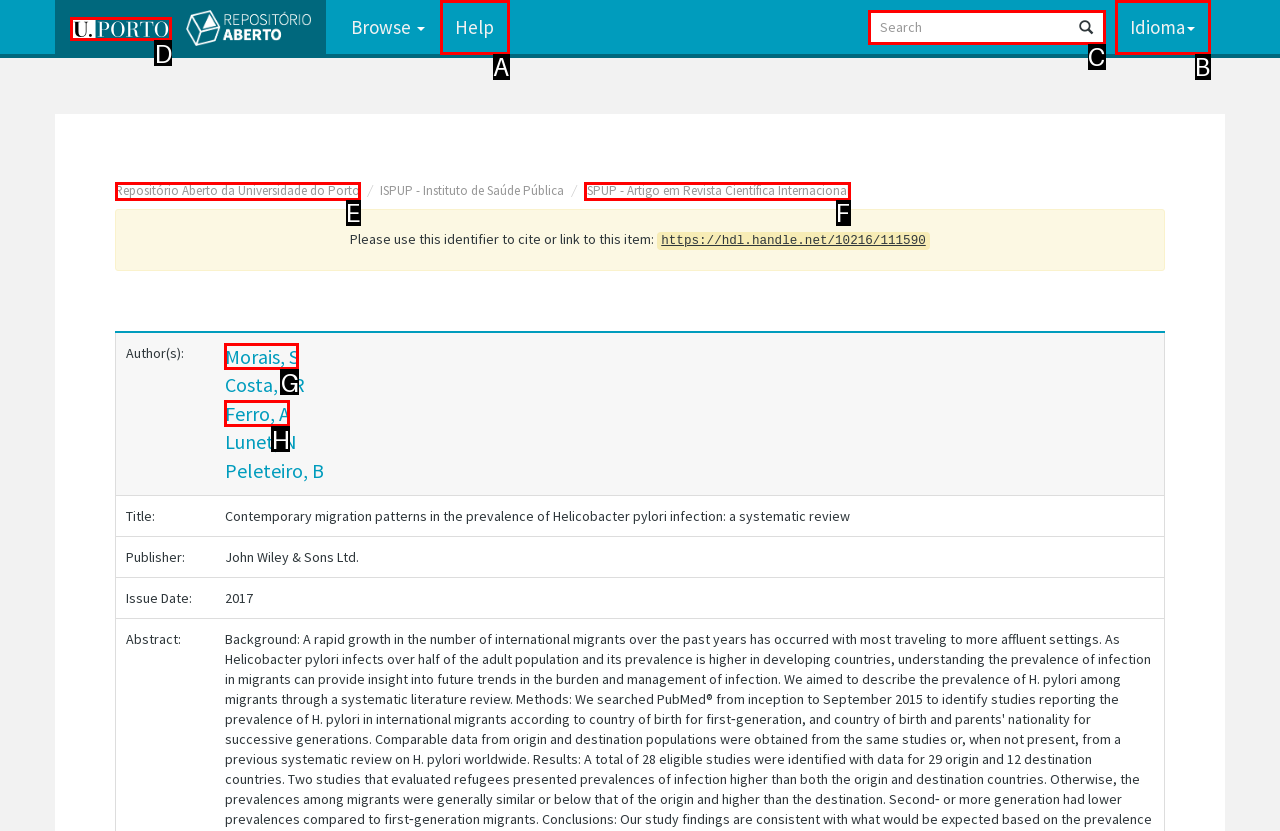Tell me the letter of the UI element I should click to accomplish the task: Click the UP logo based on the choices provided in the screenshot.

D